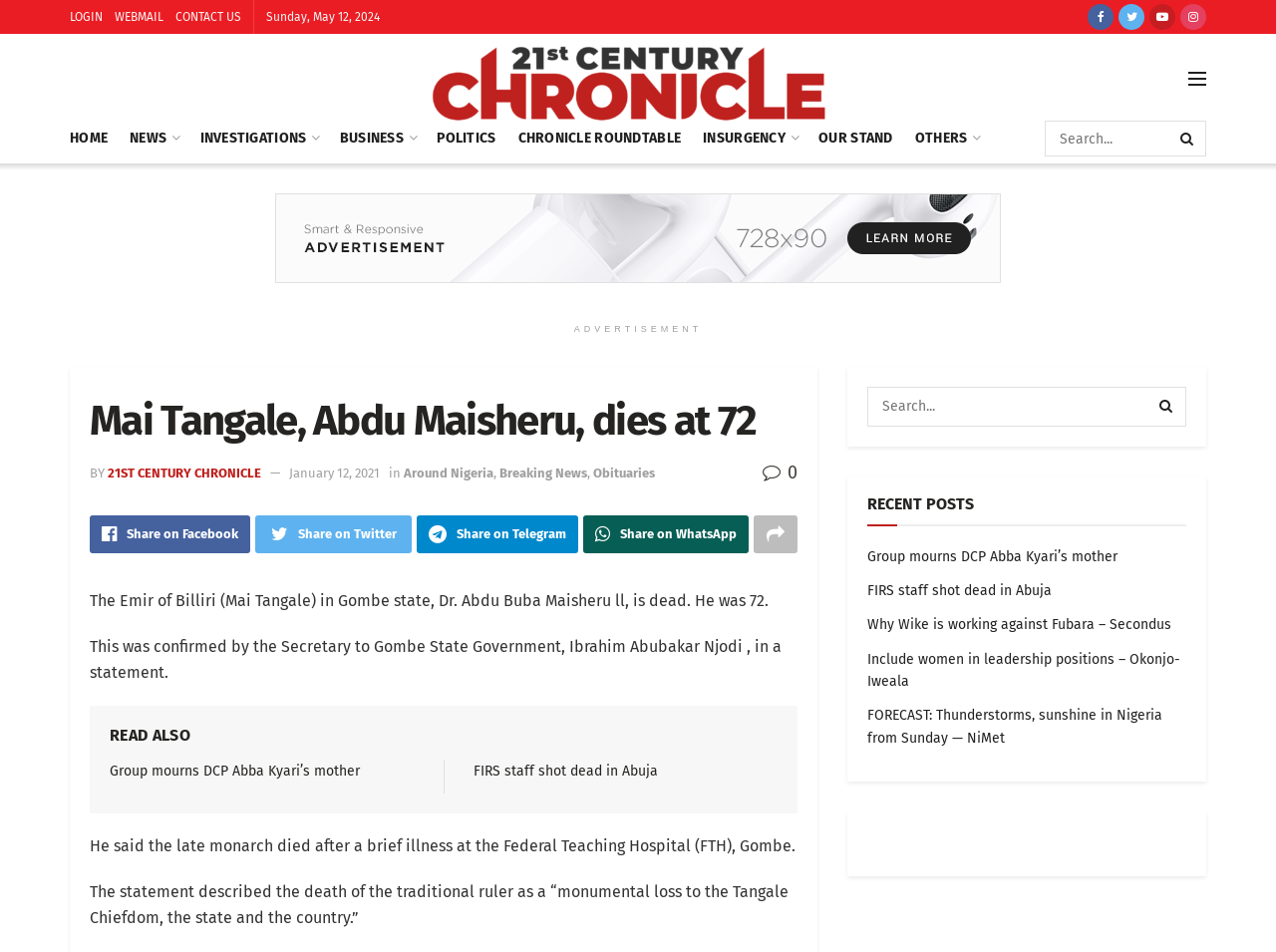How old was the Emir when he died?
Refer to the image and give a detailed response to the question.

I found the answer by reading the main article on the webpage, which states 'The Emir of Billiri (Mai Tangale) in Gombe state, Dr. Abdu Buba Maisheru ll, is dead. He was 72.'